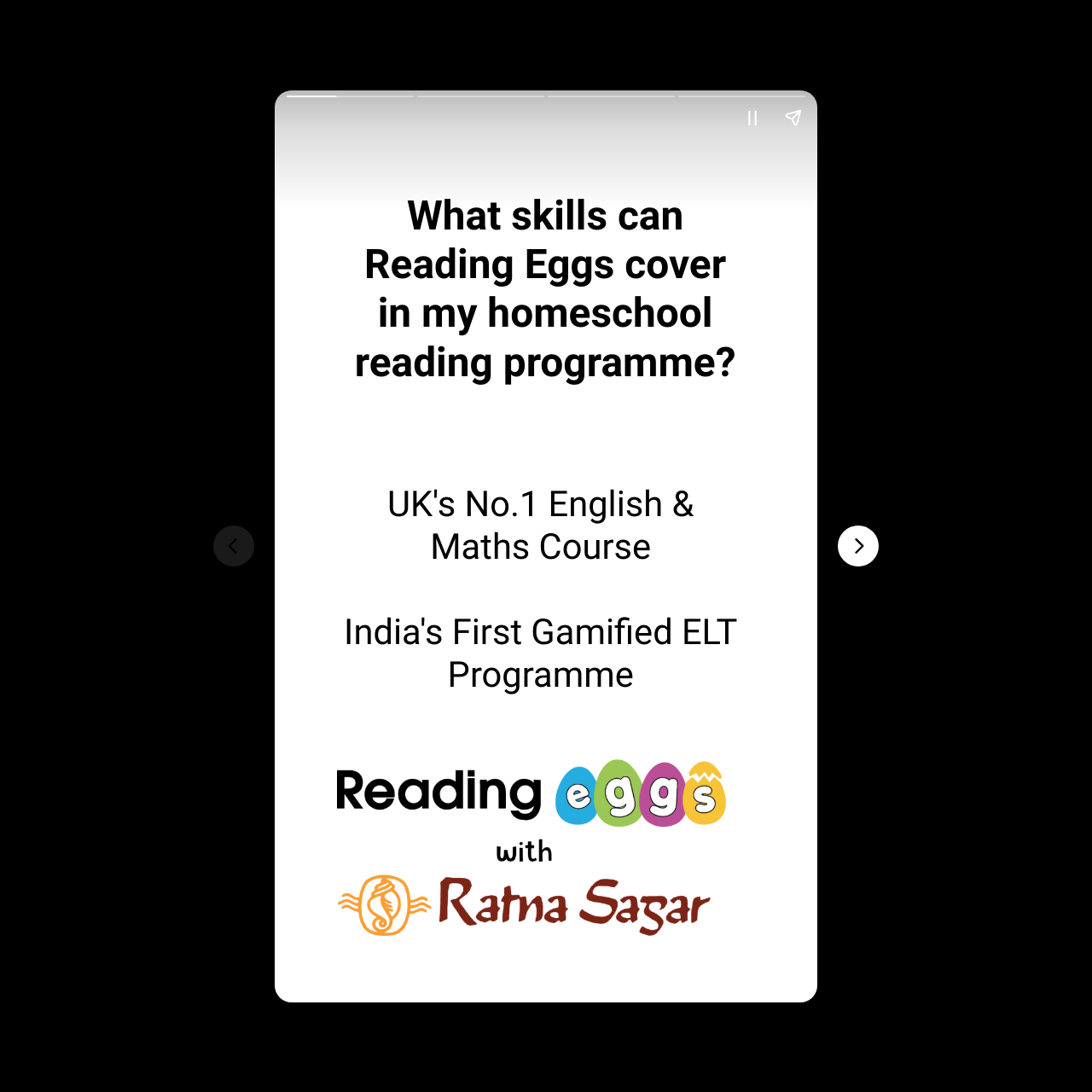What is the name of the English and Maths course?
Look at the screenshot and give a one-word or phrase answer.

Reading Eggs